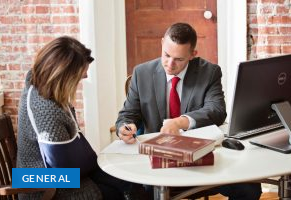Provide a brief response to the question below using one word or phrase:
What is the client's arm in?

a sling